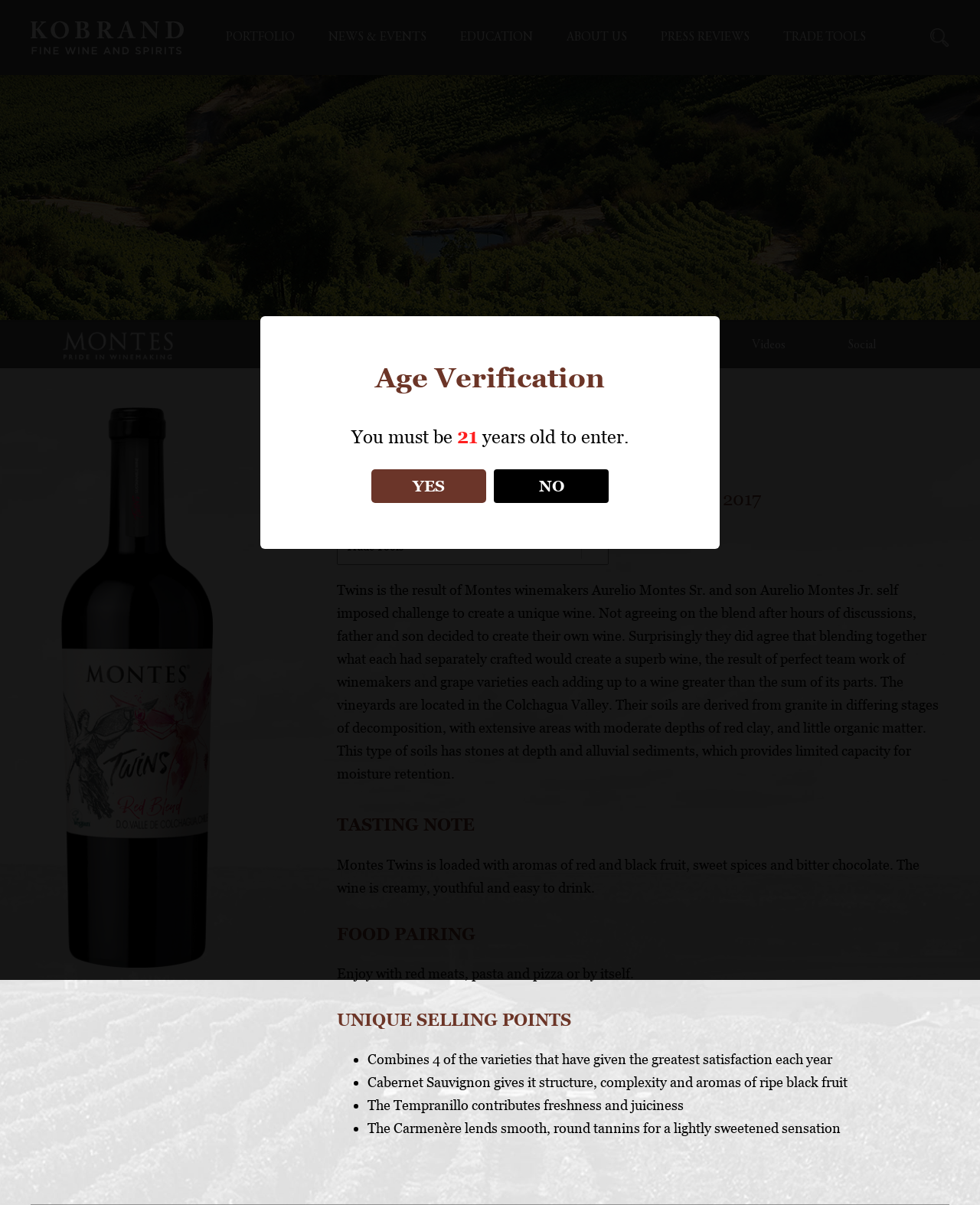Please find the bounding box coordinates for the clickable element needed to perform this instruction: "Click on the '2022' link".

[0.441, 0.405, 0.483, 0.422]